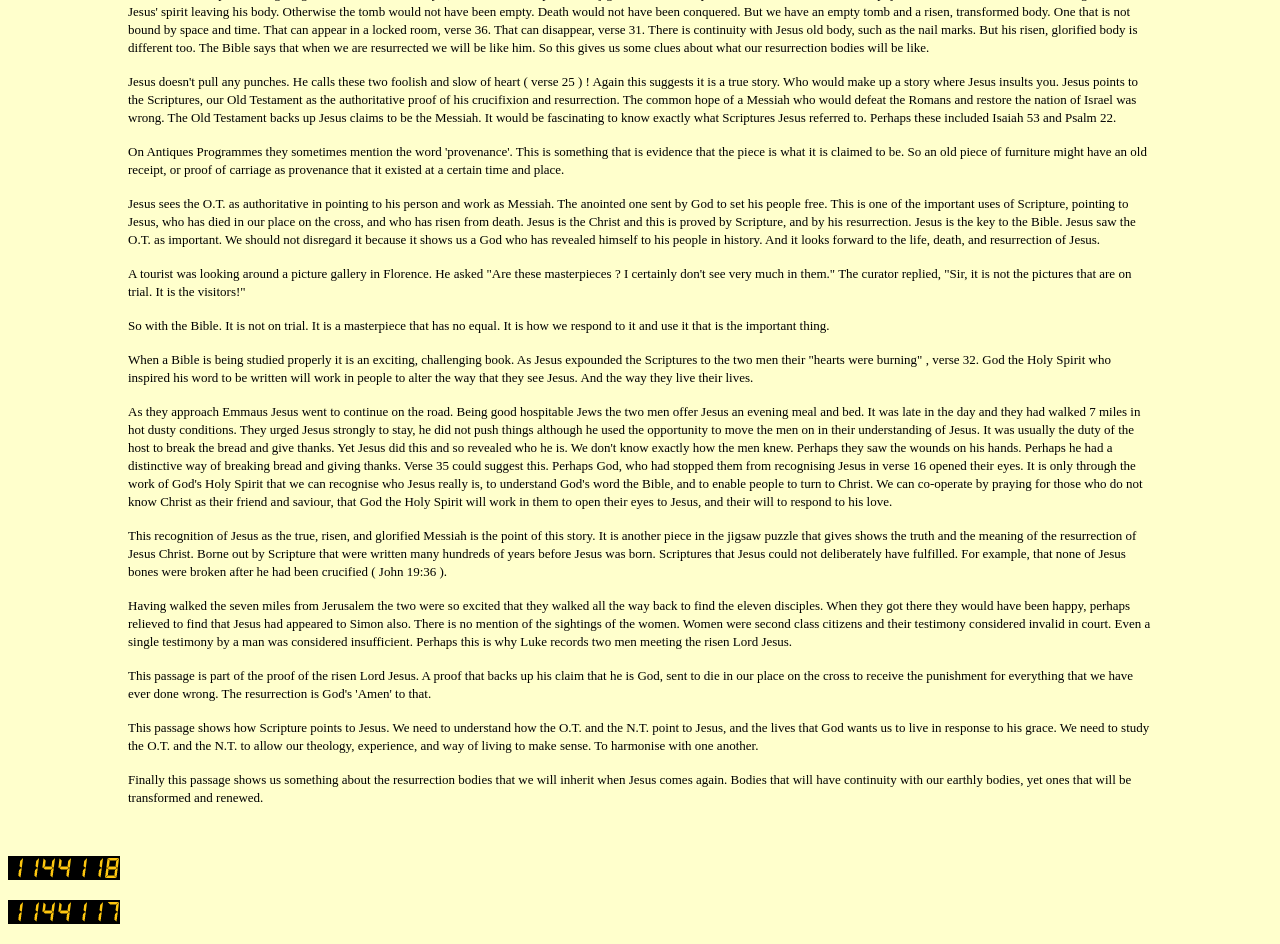Please answer the following question using a single word or phrase: 
What happened to Jesus' bones after he was crucified?

None were broken